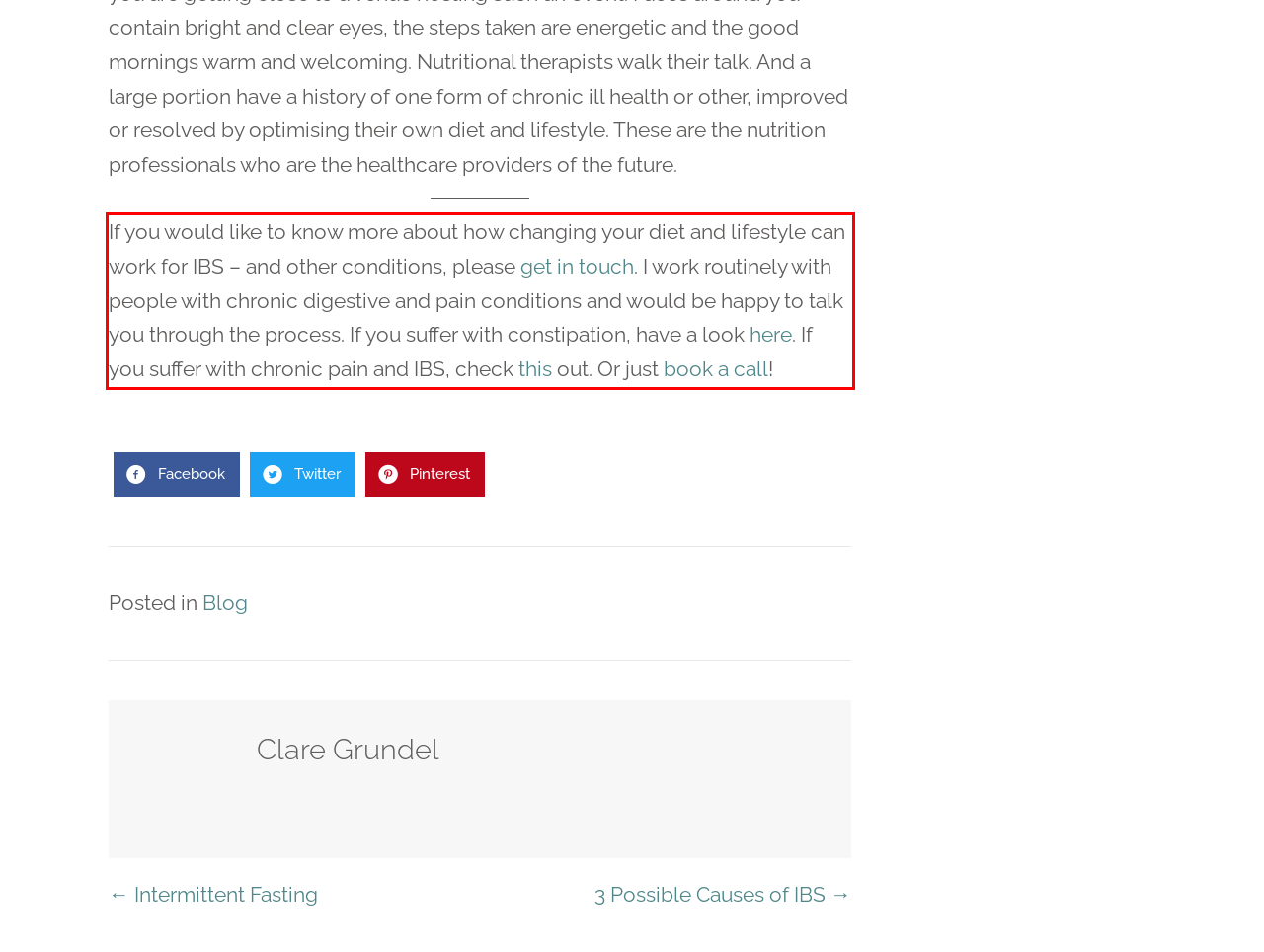Given a screenshot of a webpage containing a red rectangle bounding box, extract and provide the text content found within the red bounding box.

If you would like to know more about how changing your diet and lifestyle can work for IBS – and other conditions, please get in touch. I work routinely with people with chronic digestive and pain conditions and would be happy to talk you through the process. If you suffer with constipation, have a look here. If you suffer with chronic pain and IBS, check this out. Or just book a call!